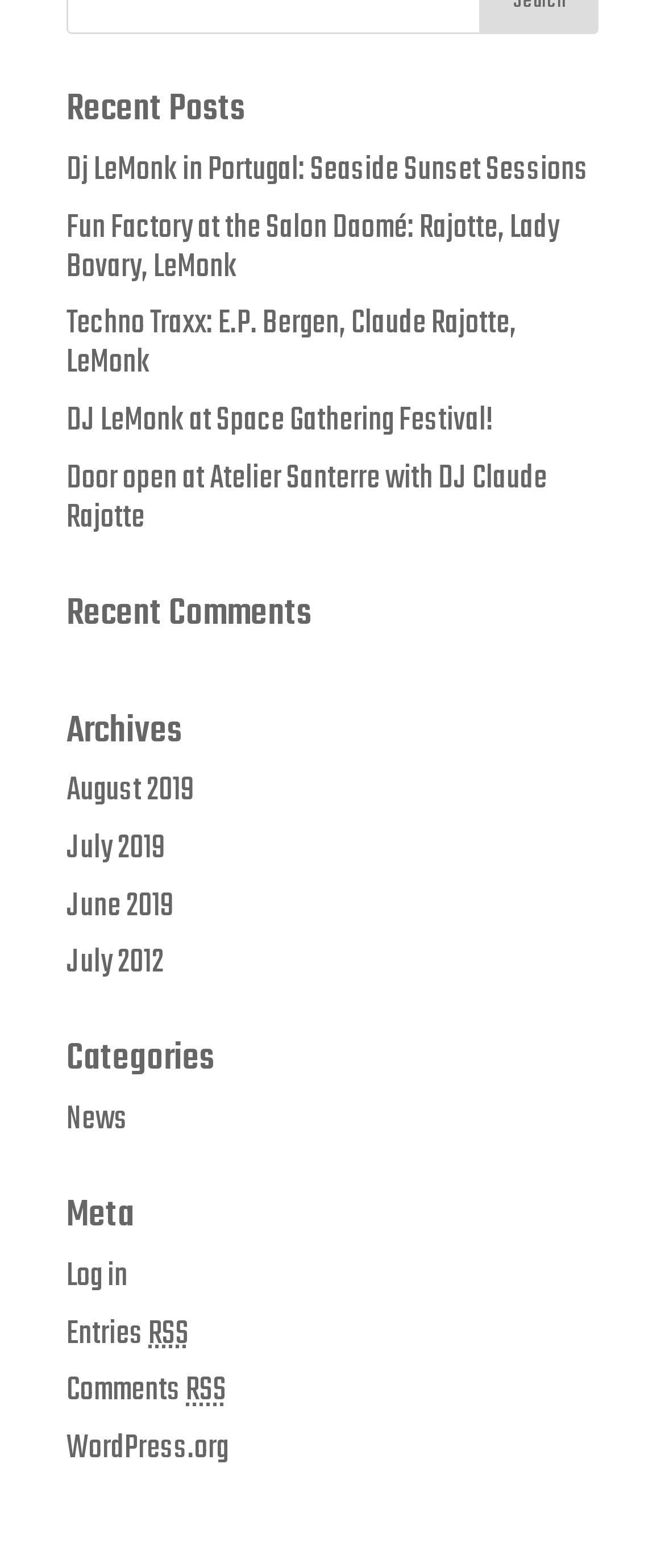How many RSS links are available?
Make sure to answer the question with a detailed and comprehensive explanation.

I found the 'Meta' section and counted the number of RSS links, which are 'Entries RSS' and 'Comments RSS'. There are 2 RSS links in total.